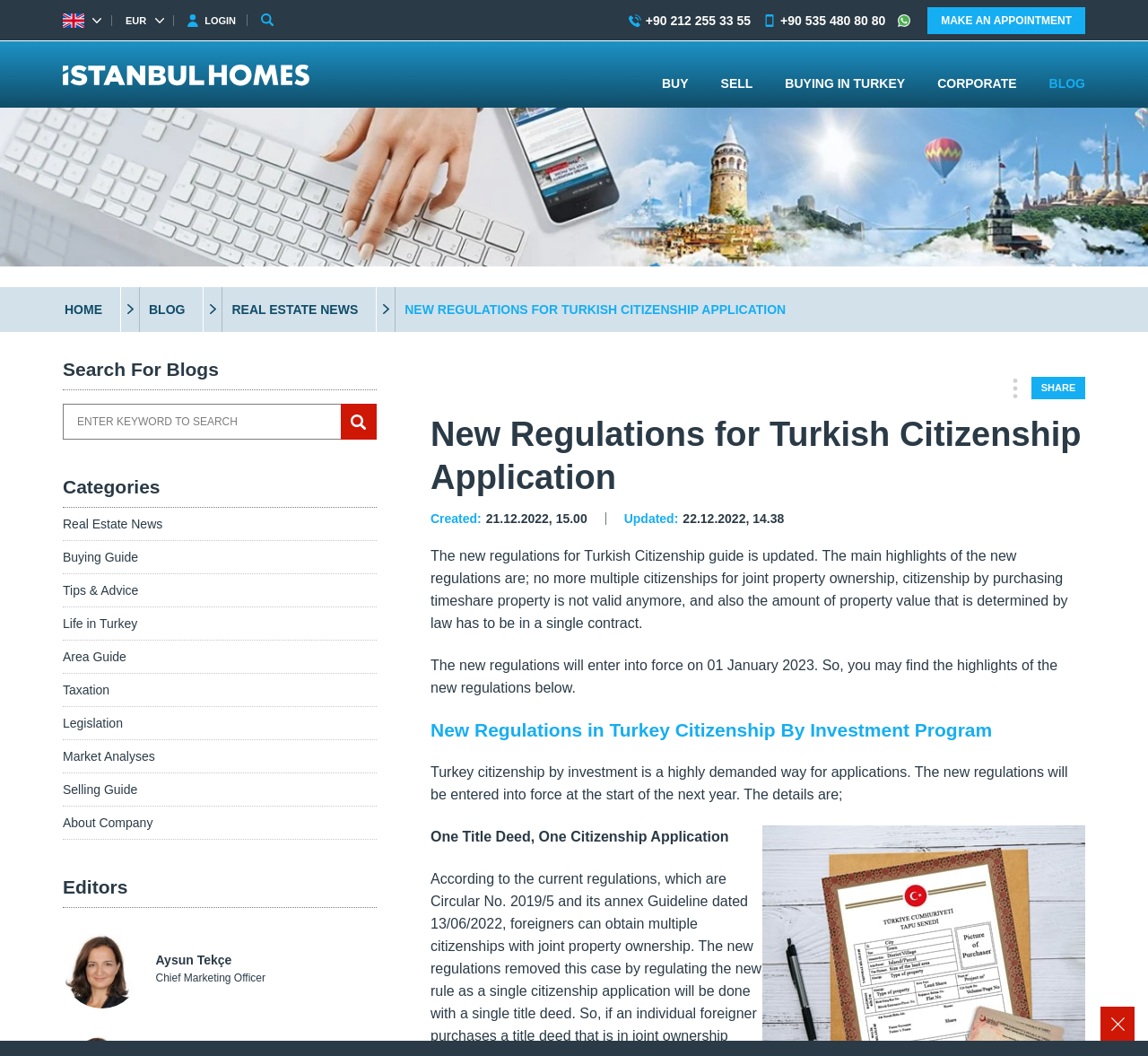Please respond in a single word or phrase: 
What is the purpose of the 'Search For Blogs' textbox?

To search for blog posts